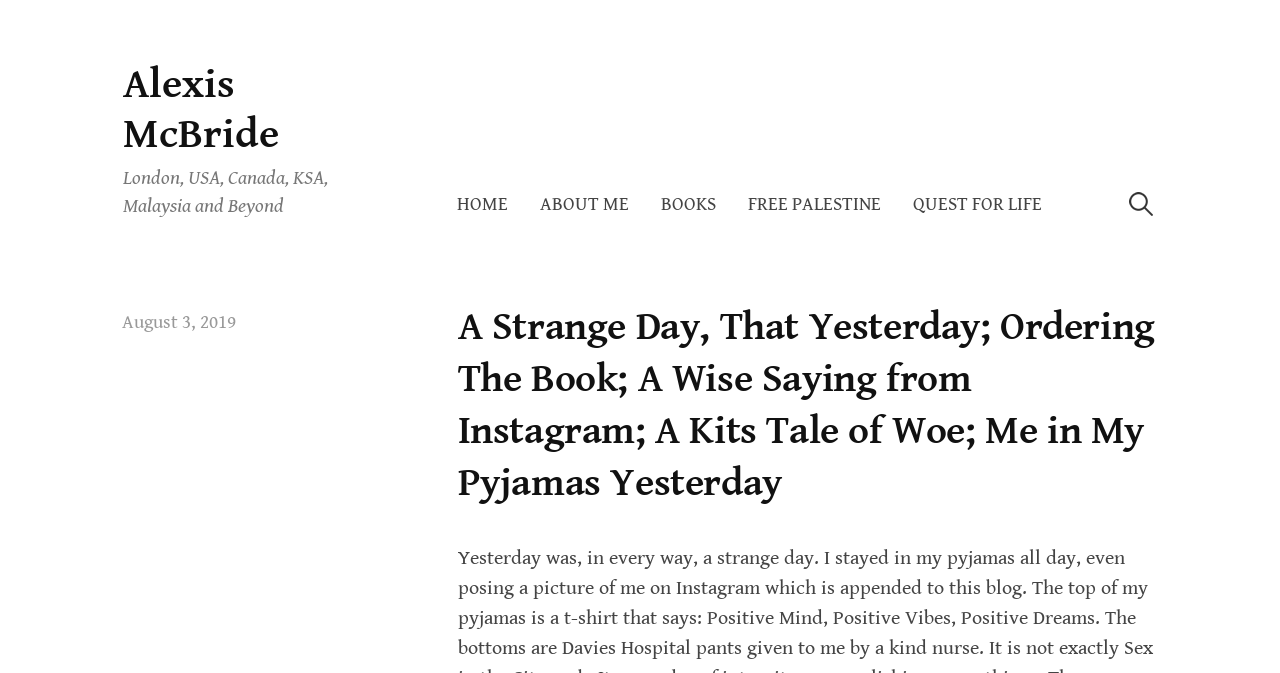Determine the bounding box coordinates of the target area to click to execute the following instruction: "check the date of the post."

[0.096, 0.463, 0.185, 0.494]